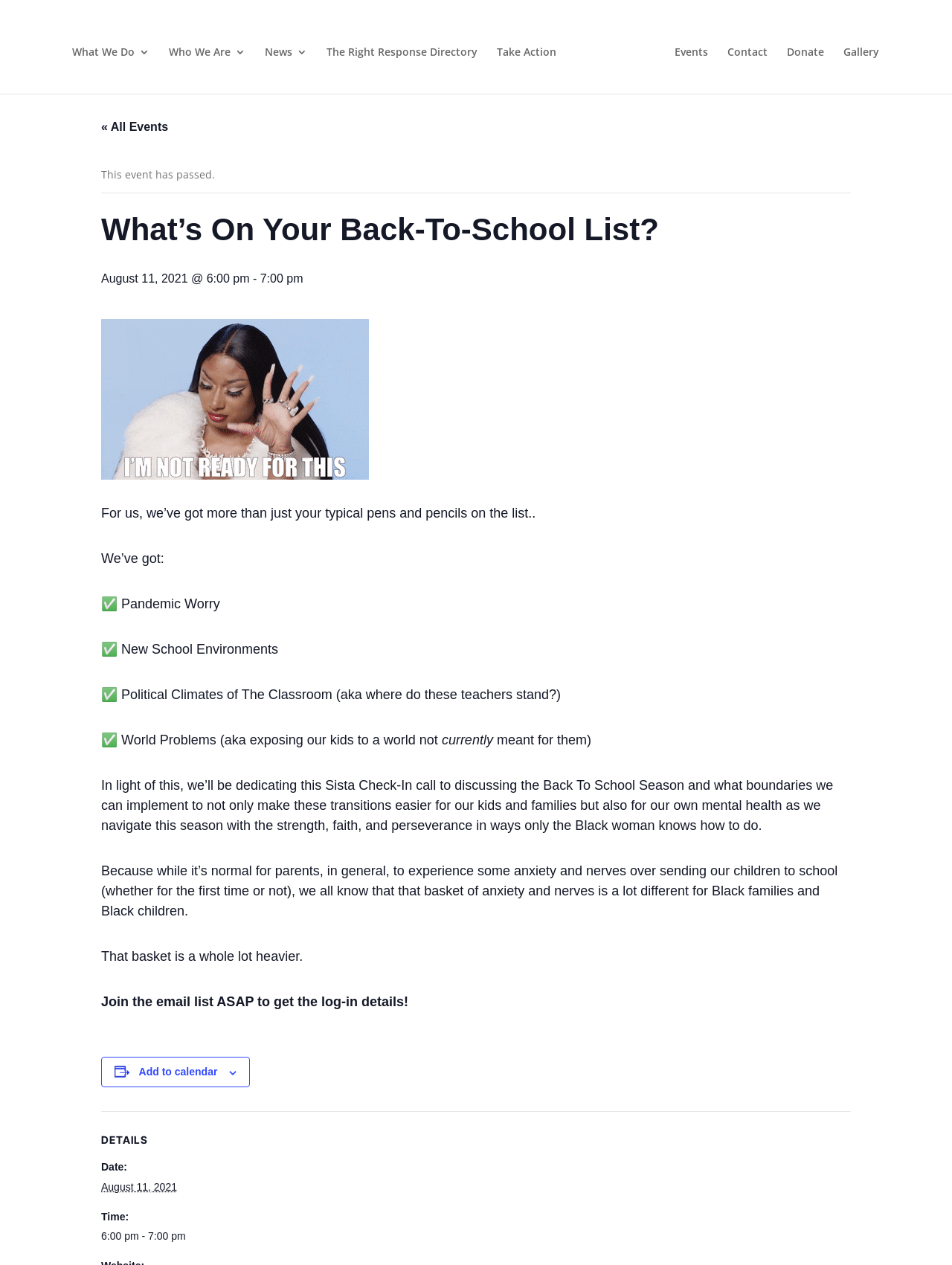Given the element description: "The Right Response Directory", predict the bounding box coordinates of the UI element it refers to, using four float numbers between 0 and 1, i.e., [left, top, right, bottom].

[0.348, 0.033, 0.507, 0.07]